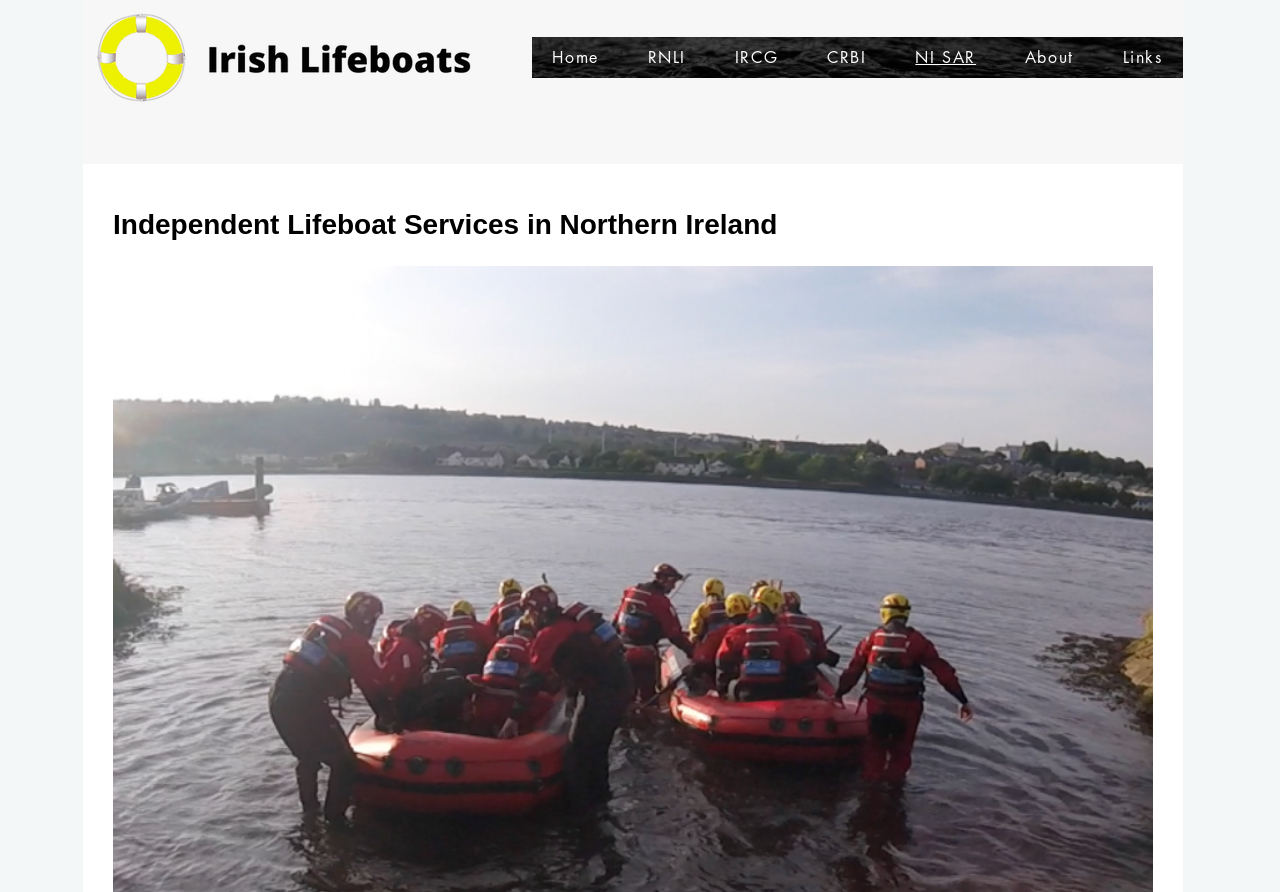How many navigation links are there?
Based on the visual content, answer with a single word or a brief phrase.

8